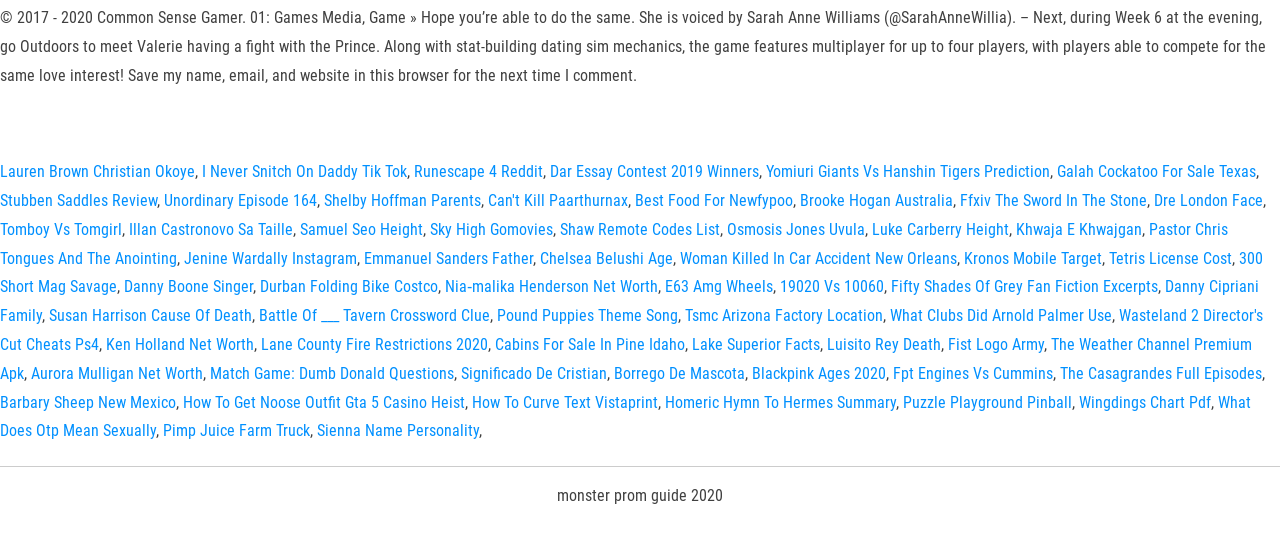Find the bounding box coordinates of the clickable region needed to perform the following instruction: "Visit I Never Snitch On Daddy Tik Tok". The coordinates should be provided as four float numbers between 0 and 1, i.e., [left, top, right, bottom].

[0.158, 0.303, 0.318, 0.338]